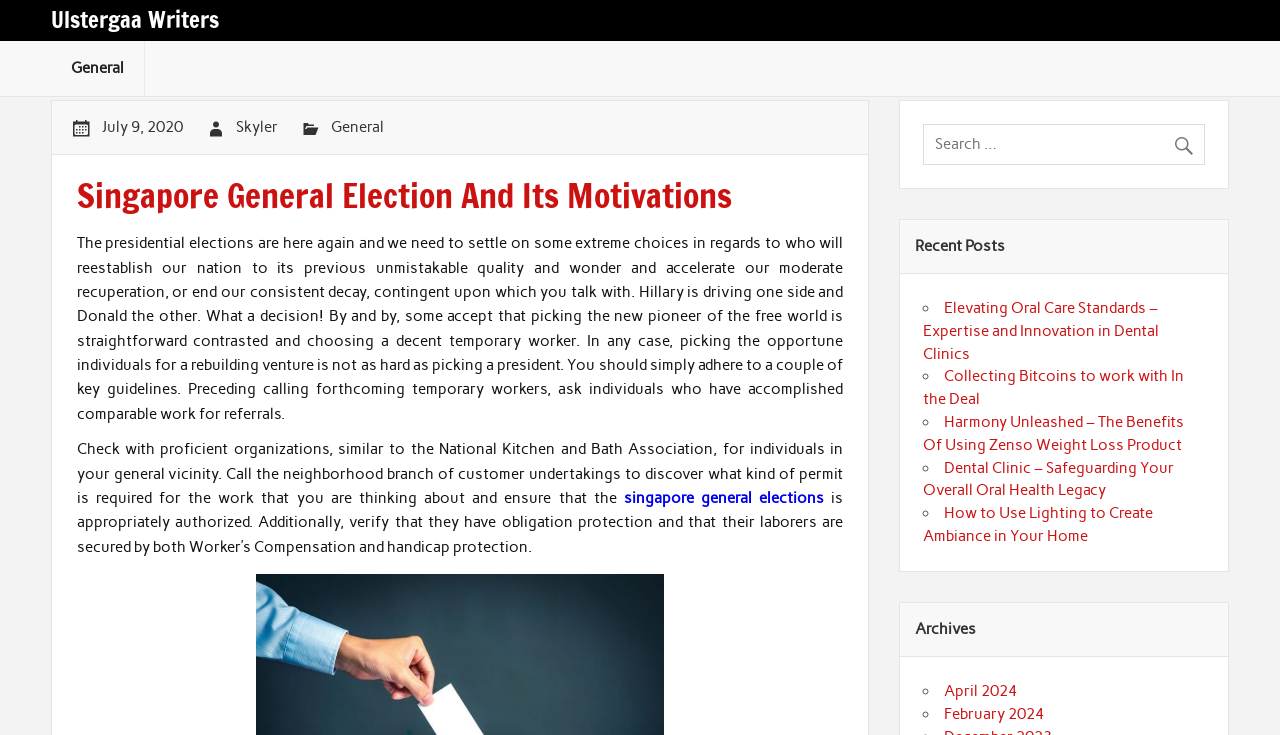Please provide the bounding box coordinates for the element that needs to be clicked to perform the following instruction: "Contact Lisa Tobias". The coordinates should be given as four float numbers between 0 and 1, i.e., [left, top, right, bottom].

None